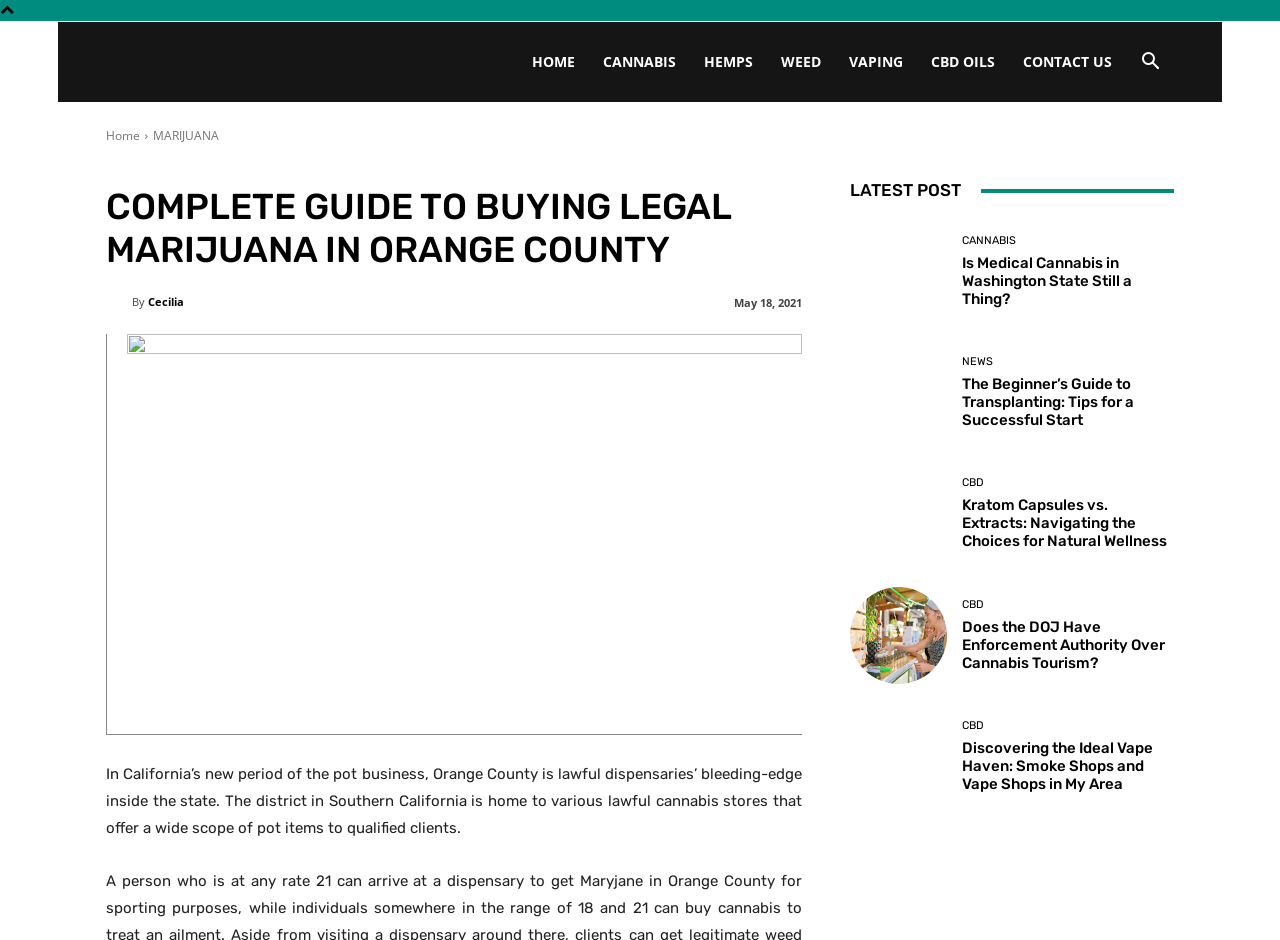Identify the bounding box coordinates of the region I need to click to complete this instruction: "Go to Home page".

[0.405, 0.023, 0.46, 0.109]